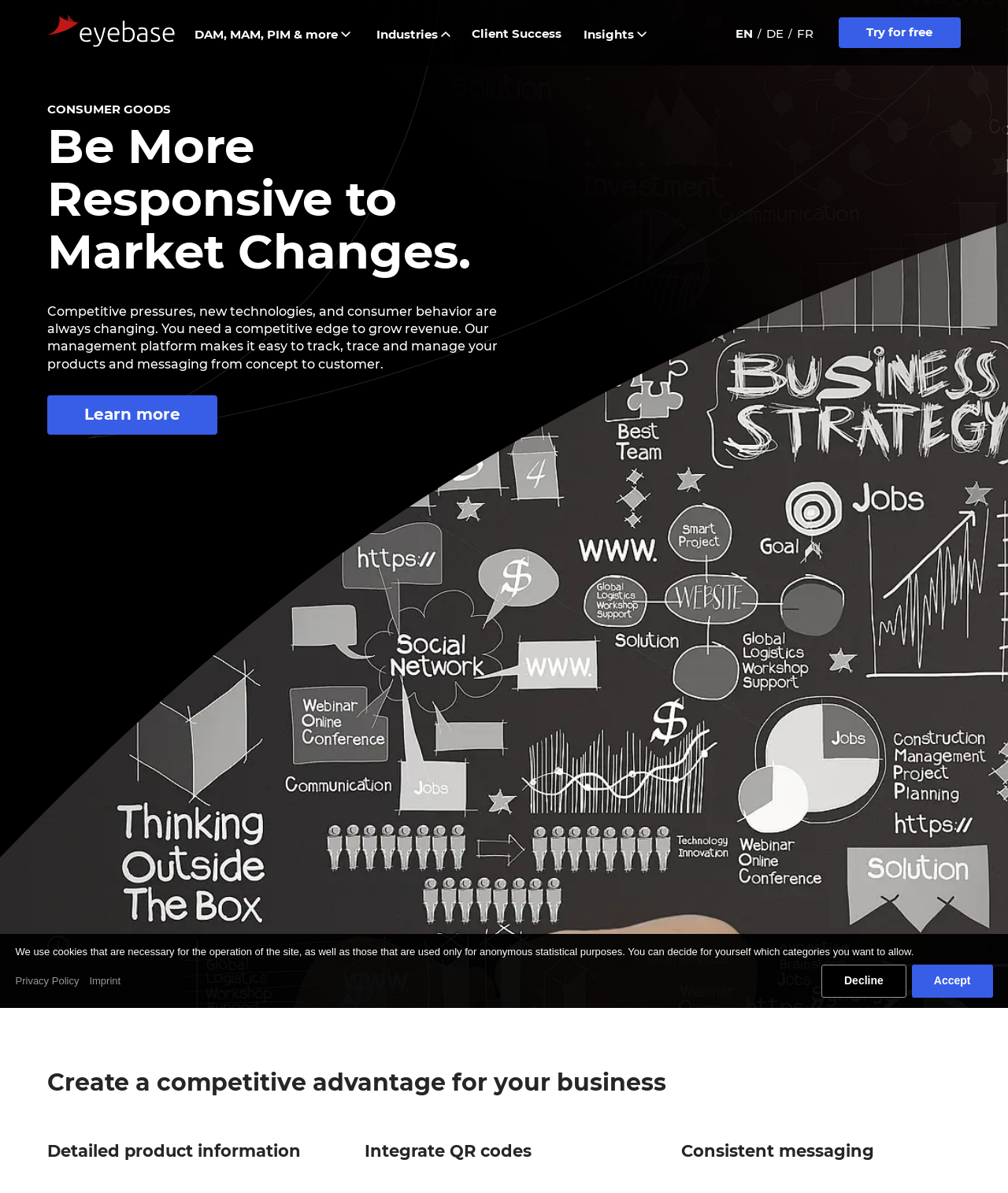Identify the text that serves as the heading for the webpage and generate it.

Be More Responsive to Market Changes.